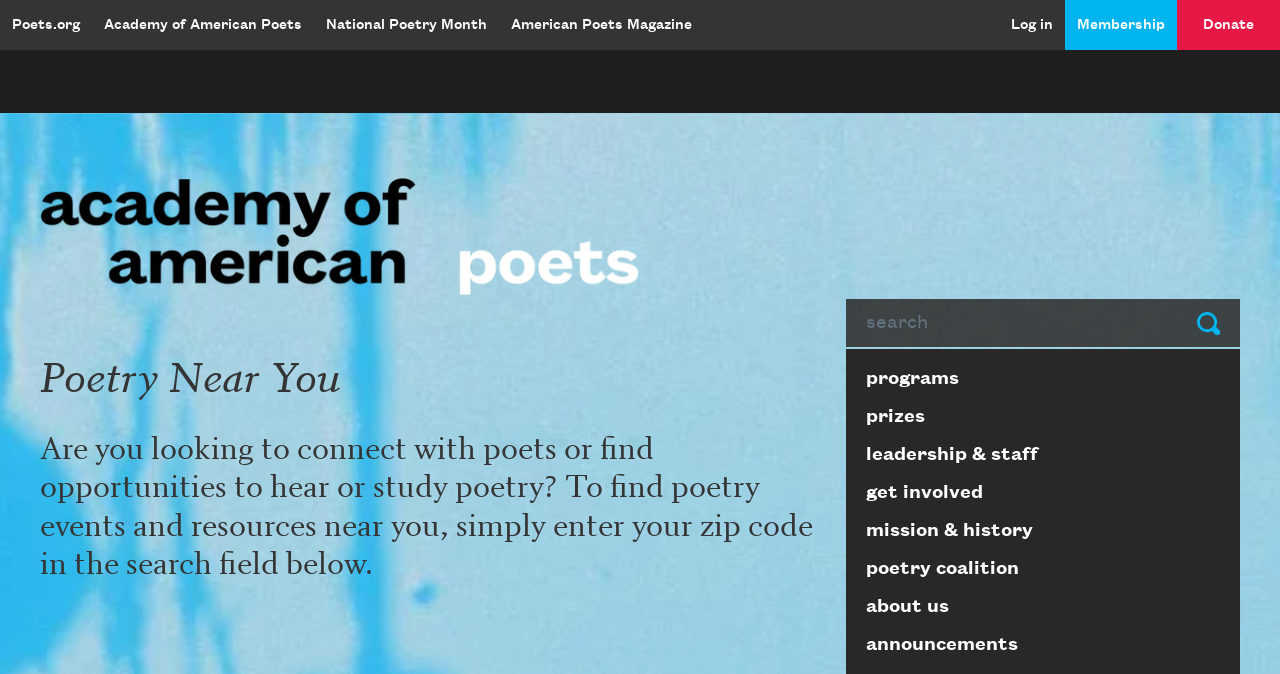What is the name of the organization?
Based on the visual information, provide a detailed and comprehensive answer.

I saw the image and link with the text 'Academy of American Poets' near the top of the page, which suggests that this is the name of the organization.